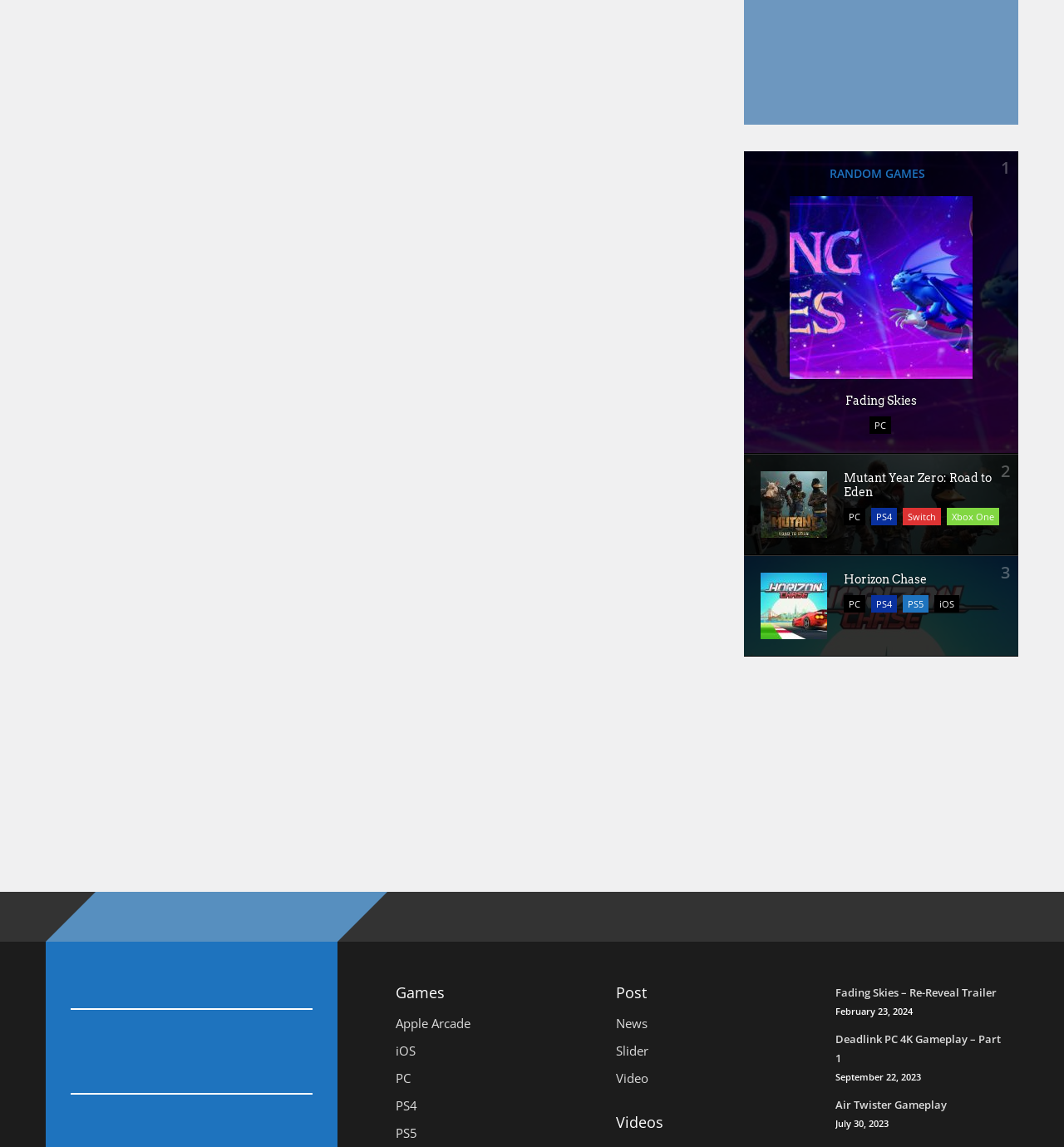Can you find the bounding box coordinates of the area I should click to execute the following instruction: "Read the PRESS RELEASES article"?

None